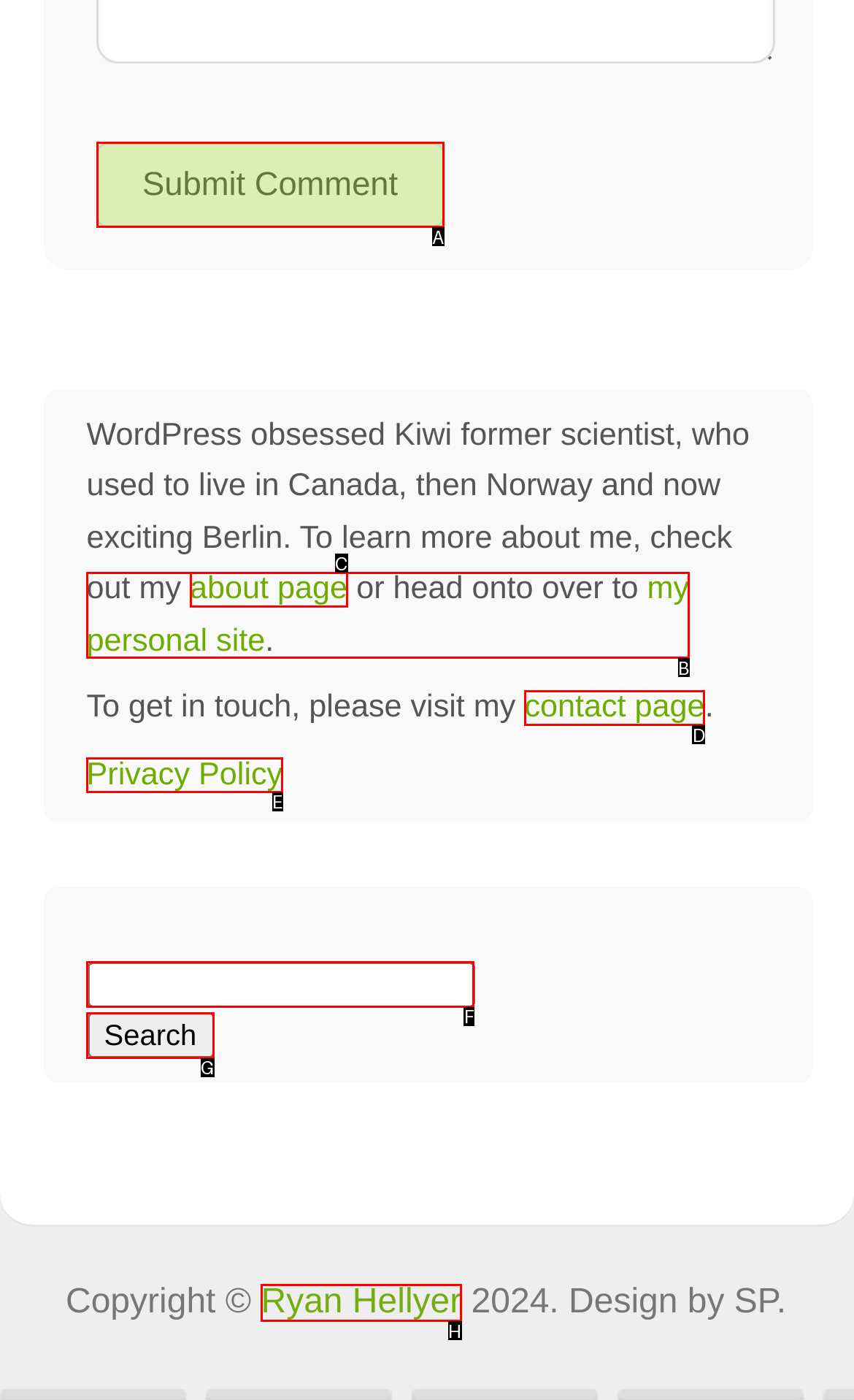Select the appropriate letter to fulfill the given instruction: View the privacy policy
Provide the letter of the correct option directly.

E